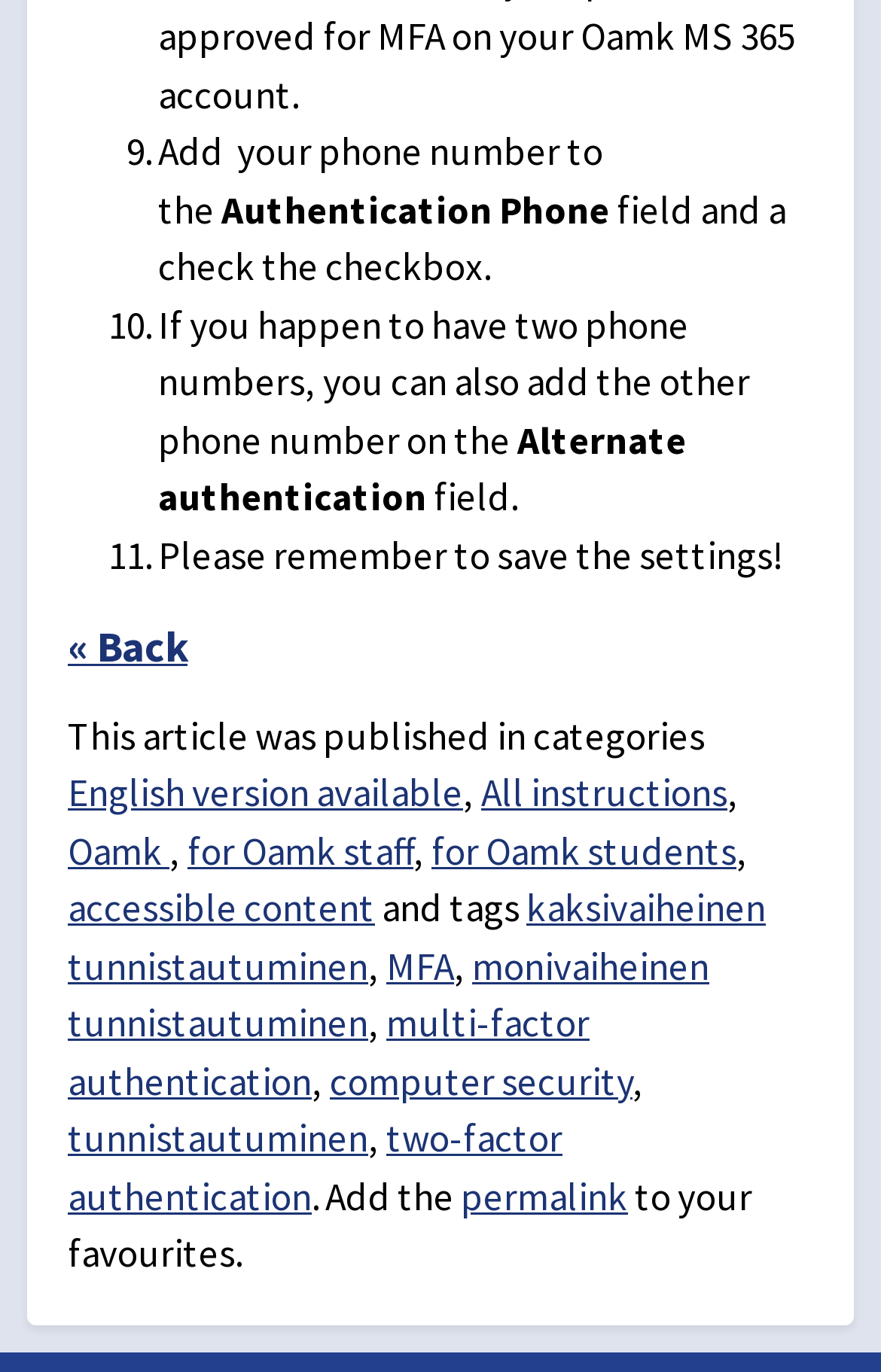Specify the bounding box coordinates of the area to click in order to execute this command: 'Follow the 'permalink' link'. The coordinates should consist of four float numbers ranging from 0 to 1, and should be formatted as [left, top, right, bottom].

[0.523, 0.854, 0.713, 0.89]